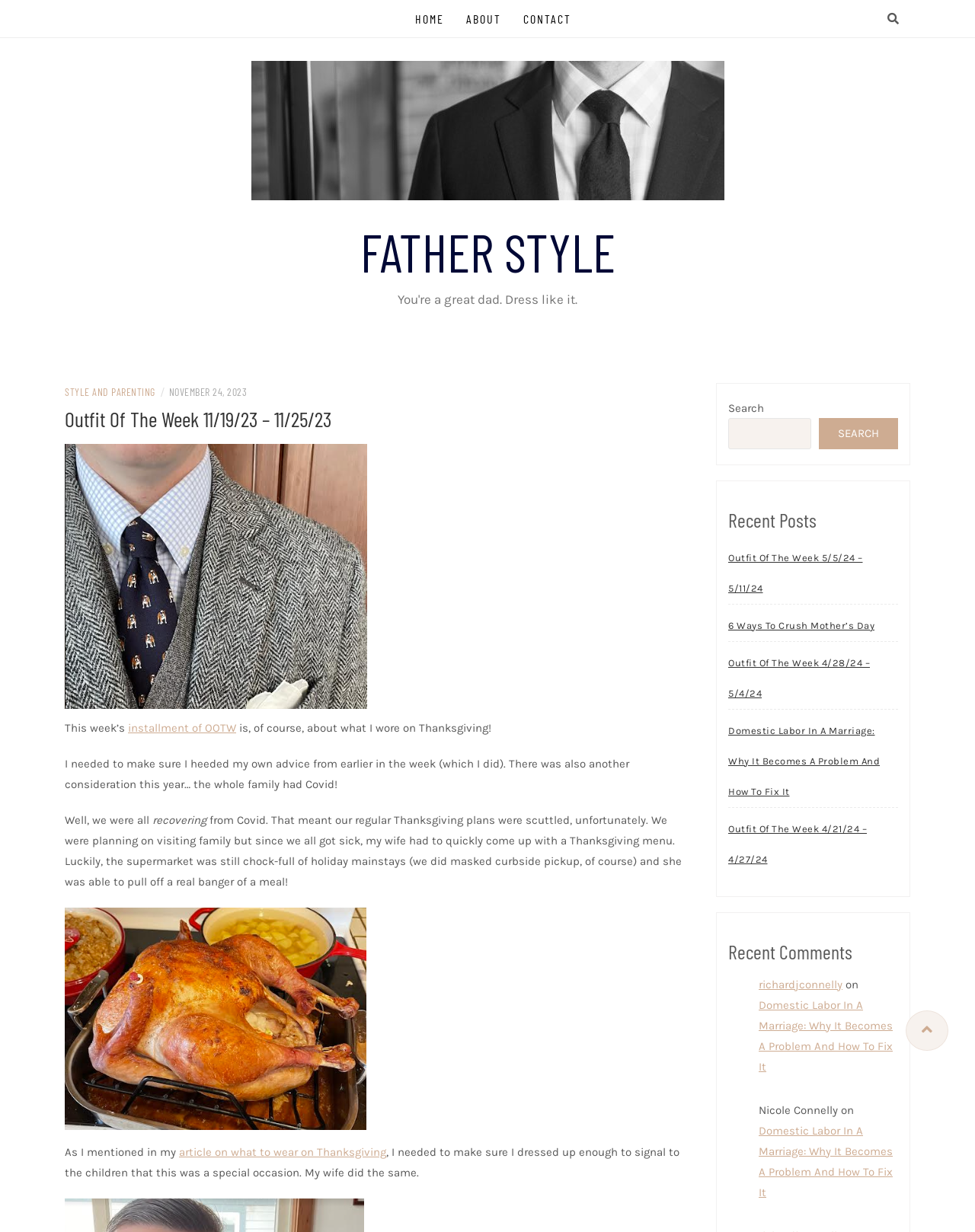Find the bounding box coordinates for the UI element that matches this description: "Contact".

[0.537, 0.0, 0.586, 0.031]